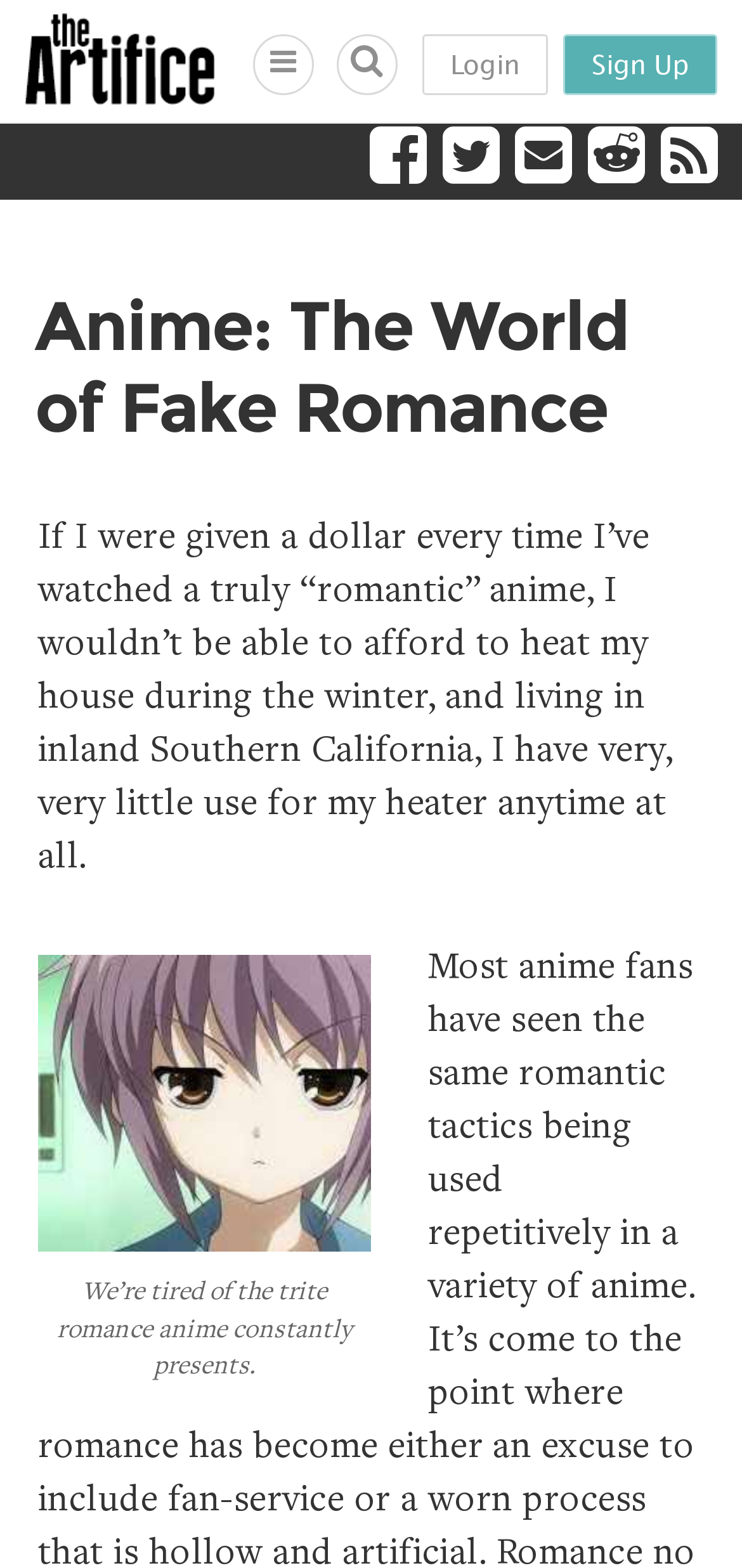Respond to the question below with a single word or phrase: How many social media links are there?

5